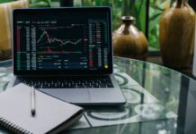Refer to the screenshot and answer the following question in detail:
What is lying beside the laptop?

A notepad and a pen are placed beside the laptop, indicating that the user is taking notes or jotting down important insights related to the cryptocurrency market.